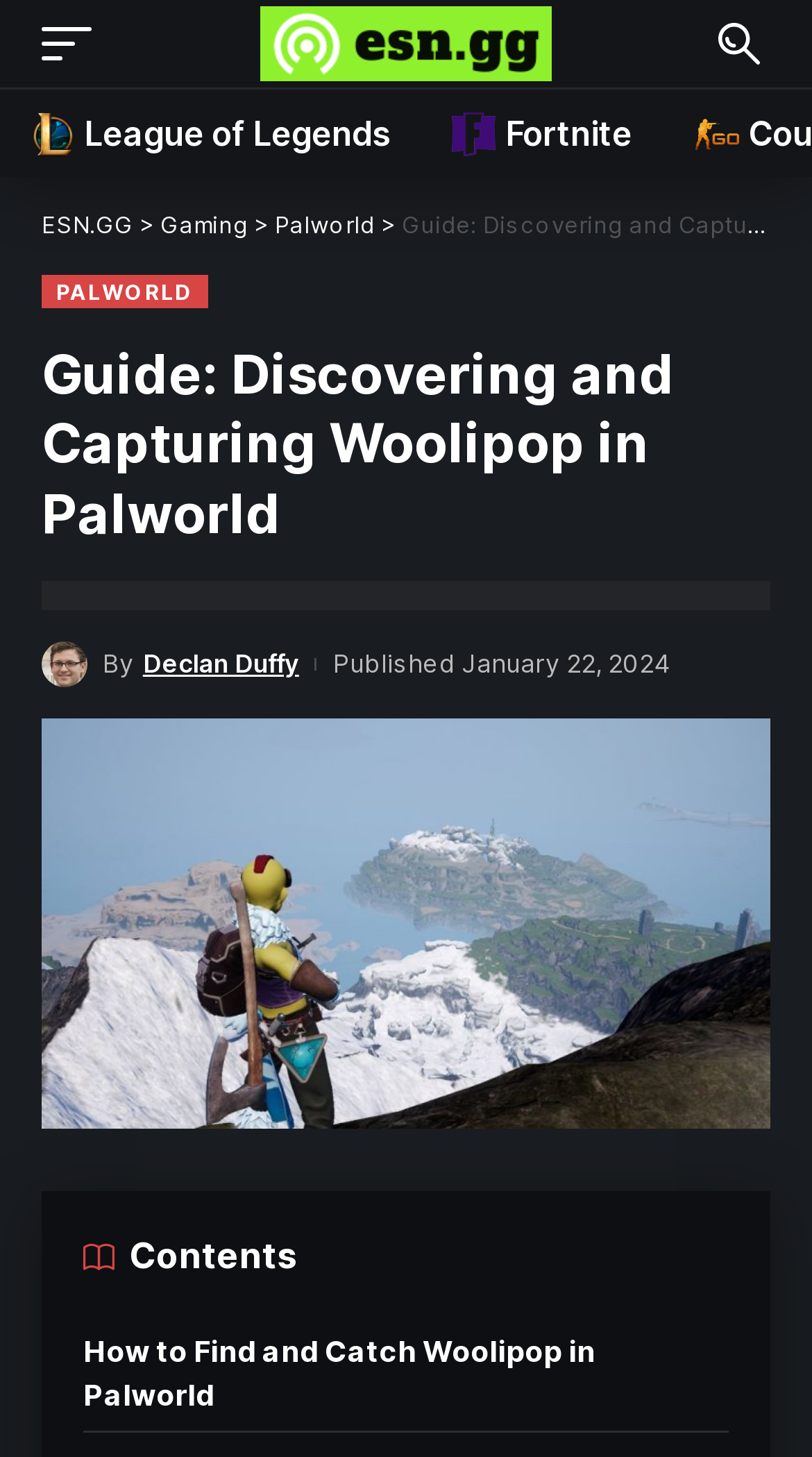Based on what you see in the screenshot, provide a thorough answer to this question: What is the name of the game being discussed in the article?

I found the name of the game by looking at the main heading, which says 'Guide: Discovering and Capturing Woolipop in Palworld', and also by looking at the links in the header section, which mention 'Palworld'.